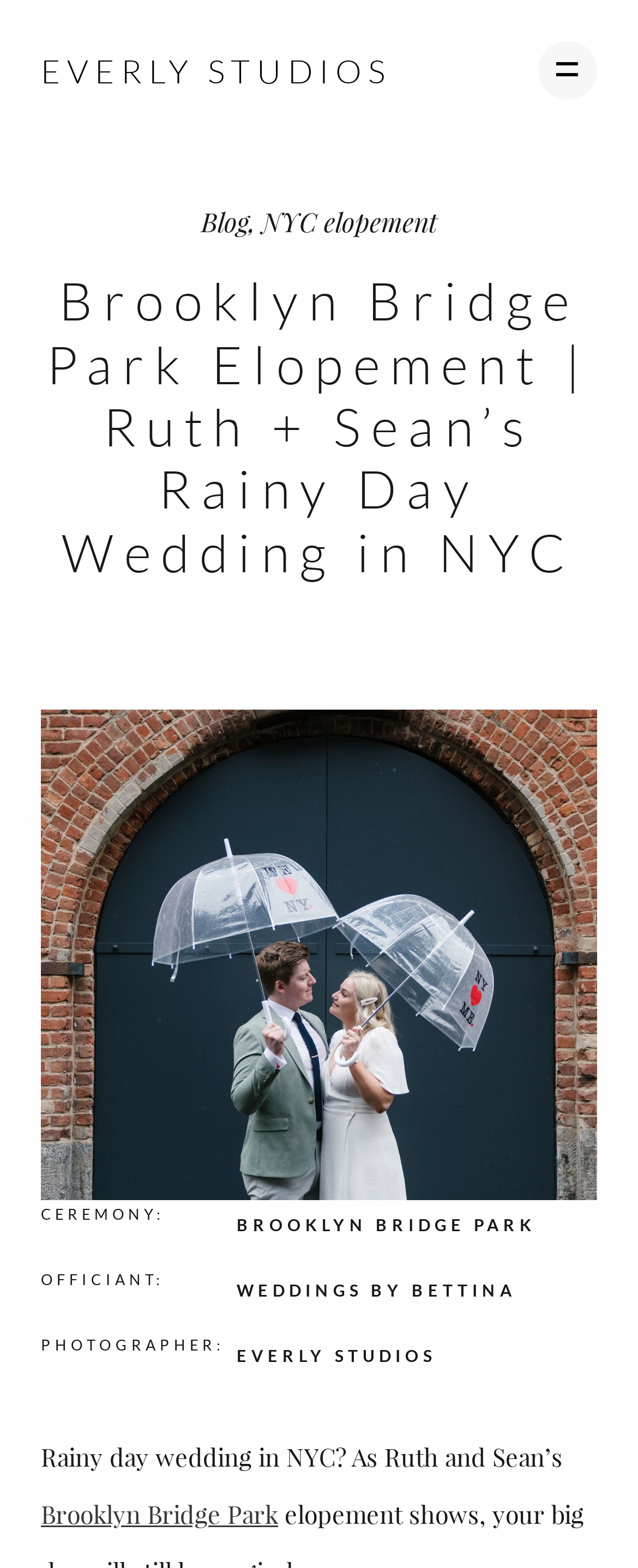What is the location of the ceremony?
Using the image as a reference, answer the question in detail.

I found the answer by looking at the 'CEREMONY:' section, which is a static text element, and the corresponding value is 'BROOKLYN BRIDGE PARK', which is also a static text element.